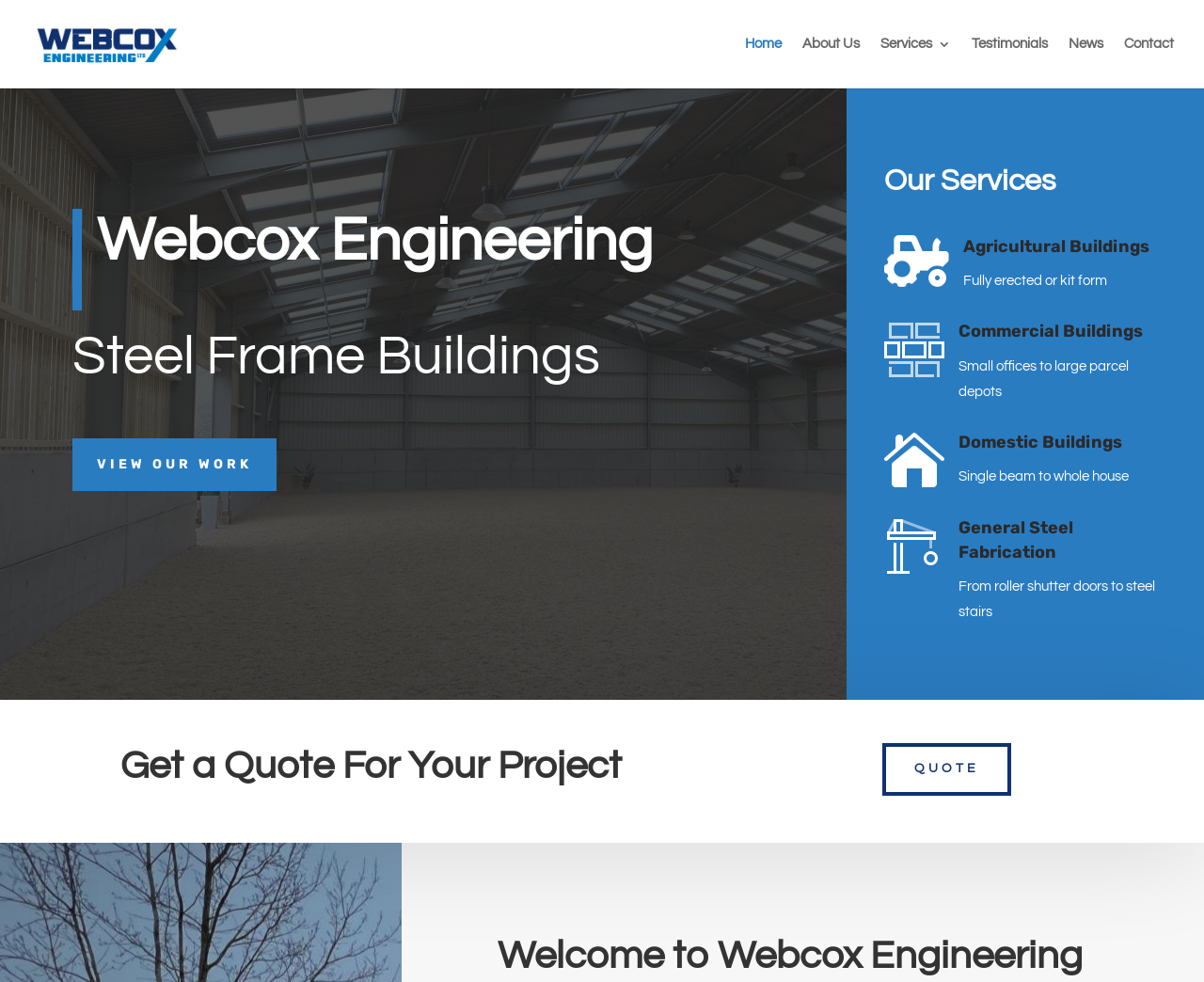Determine the bounding box coordinates for the UI element with the following description: "Home". The coordinates should be four float numbers between 0 and 1, represented as [left, top, right, bottom].

[0.619, 0.038, 0.649, 0.09]